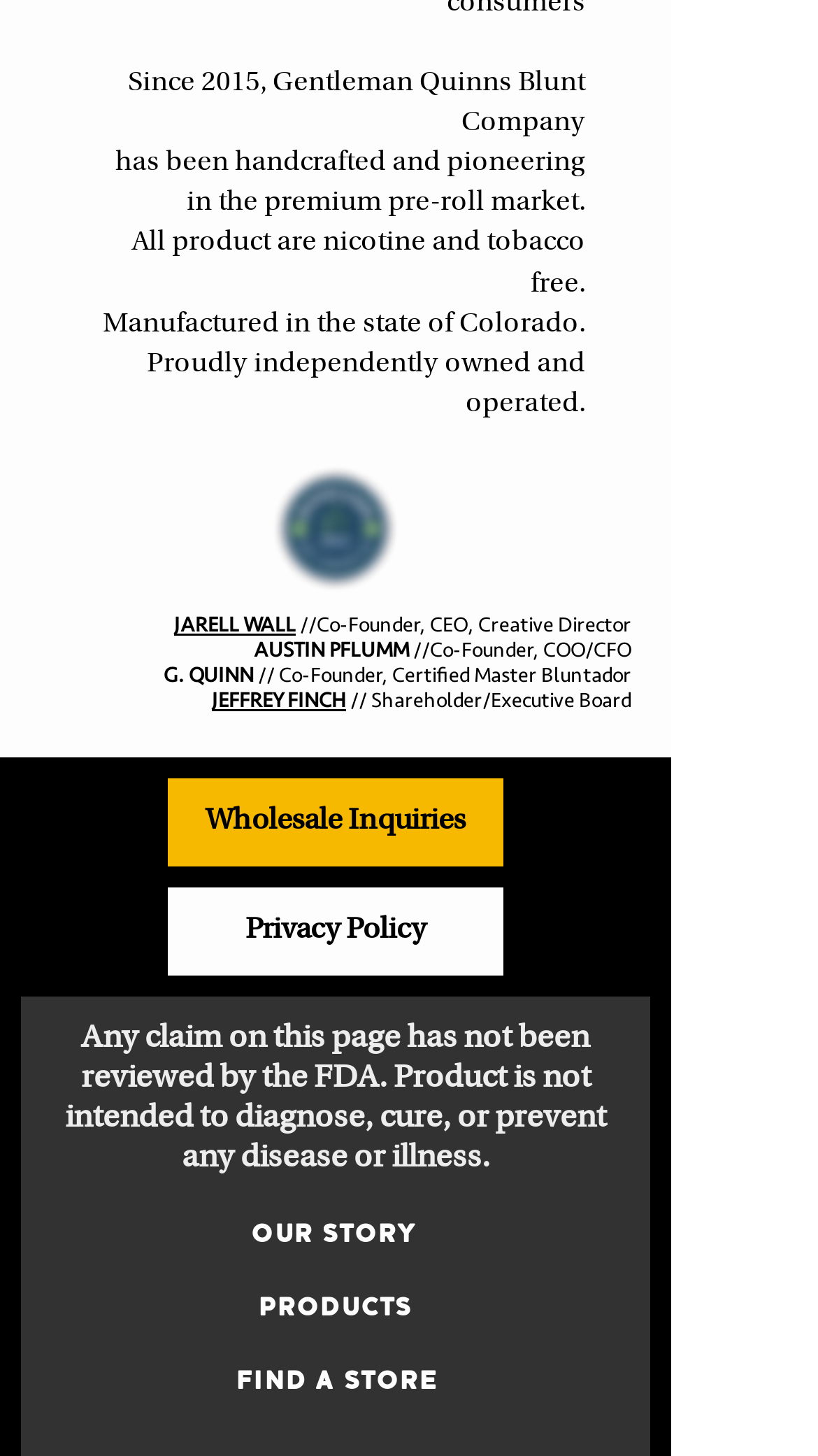Locate the bounding box coordinates of the area to click to fulfill this instruction: "Check the company's social media presence on LinkedIn". The bounding box should be presented as four float numbers between 0 and 1, in the order [left, top, right, bottom].

[0.172, 0.851, 0.262, 0.901]